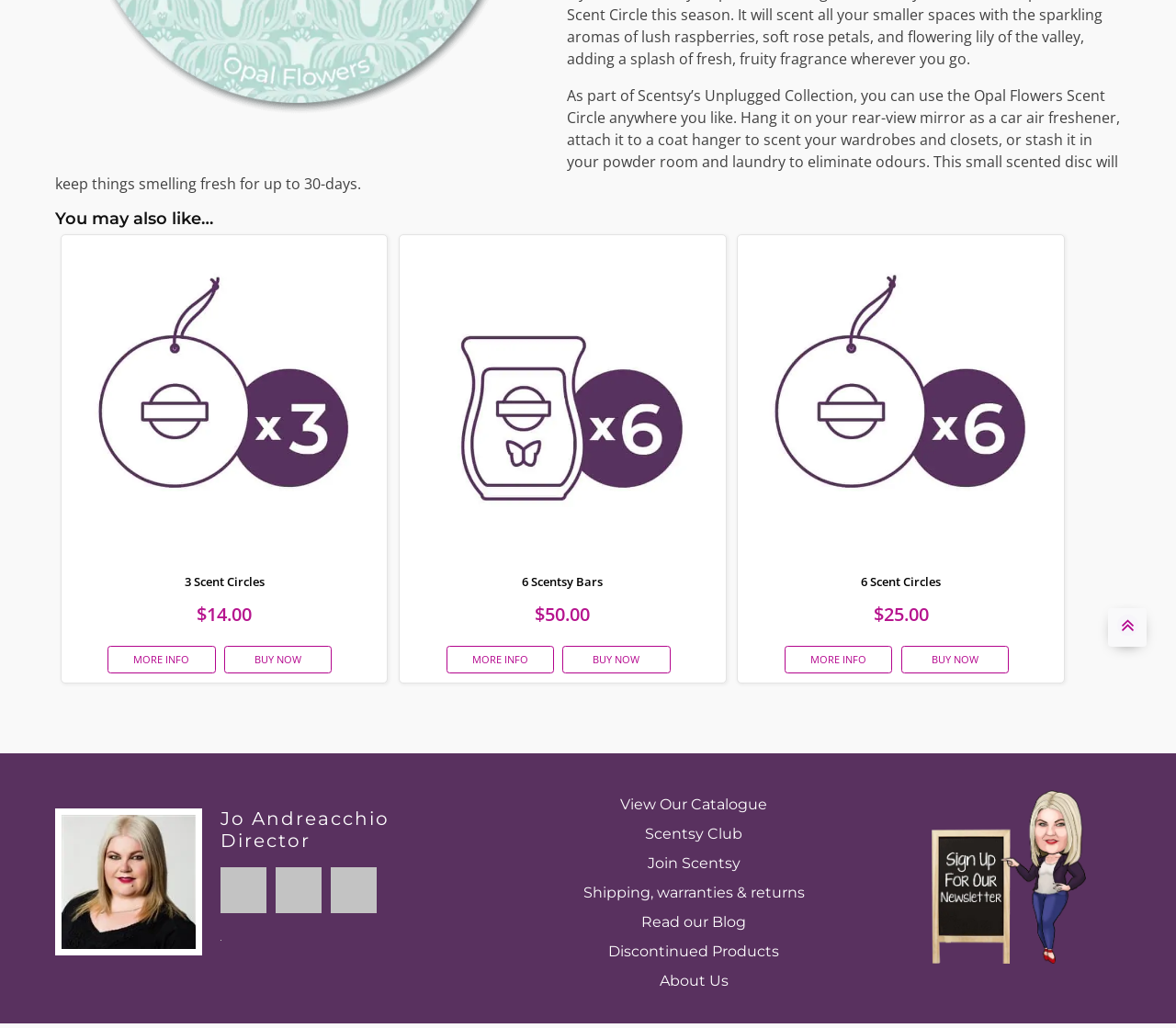Locate the UI element that matches the description alt="Pinterest Logo" in the webpage screenshot. Return the bounding box coordinates in the format (top-left x, top-left y, bottom-right x, bottom-right y), with values ranging from 0 to 1.

[0.281, 0.843, 0.32, 0.888]